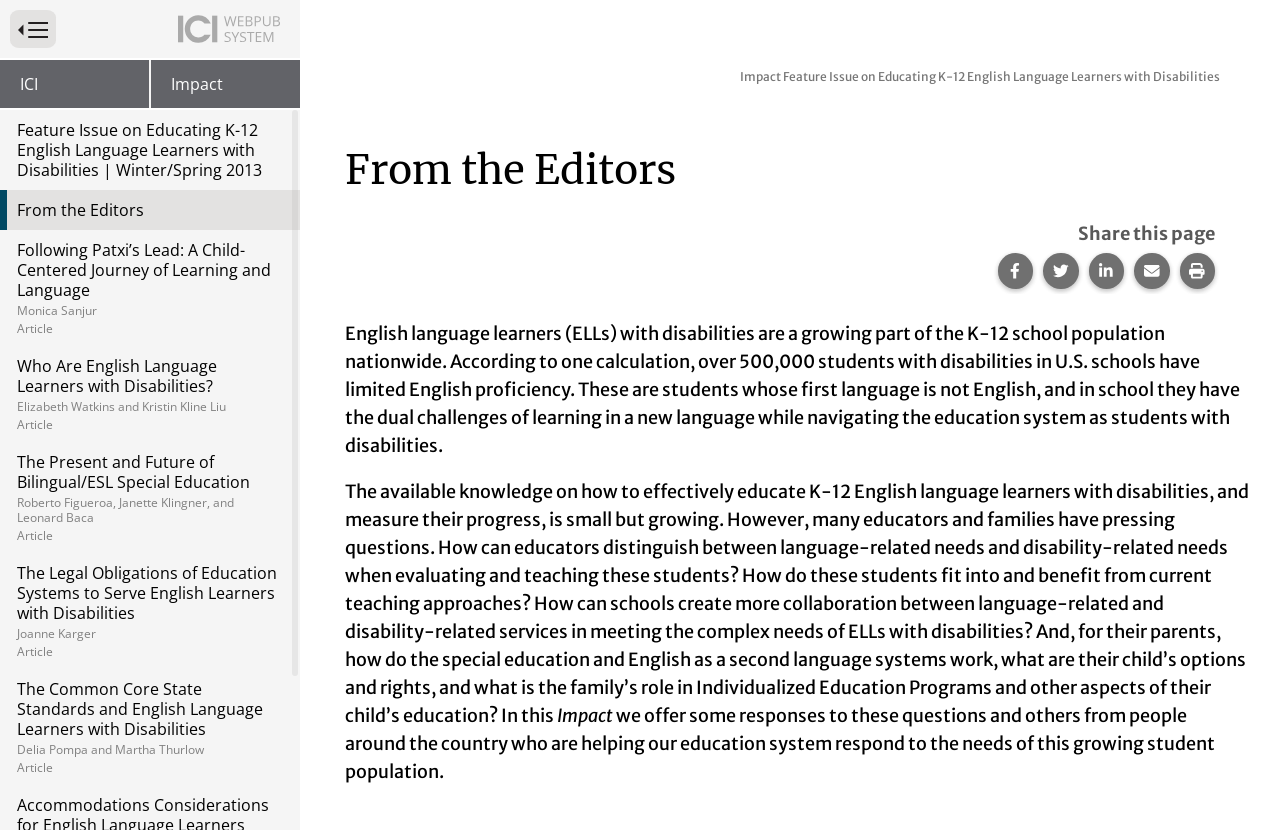Use a single word or phrase to answer the following:
How many links are in the 'Website Highlighted Content Partners' section?

7